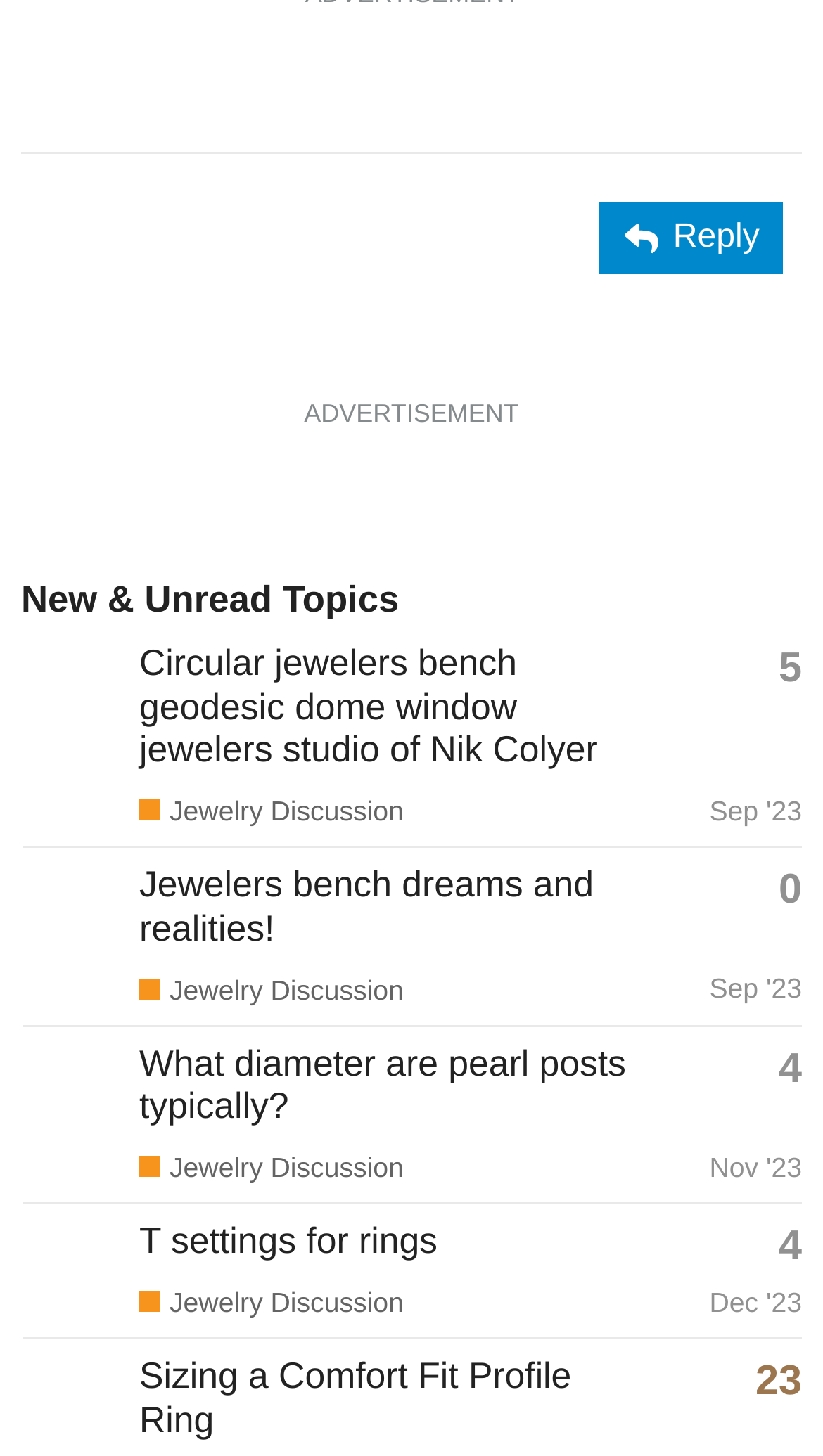Analyze the image and answer the question with as much detail as possible: 
What is the category of the topic 'Circular jewelers bench geodesic dome window jewelers studio of Nik Colyer'?

This question can be answered by looking at the gridcell element that contains the topic 'Circular jewelers bench geodesic dome window jewelers studio of Nik Colyer'. The category is mentioned as 'Jewelry Discussion' which is a link element inside the gridcell.